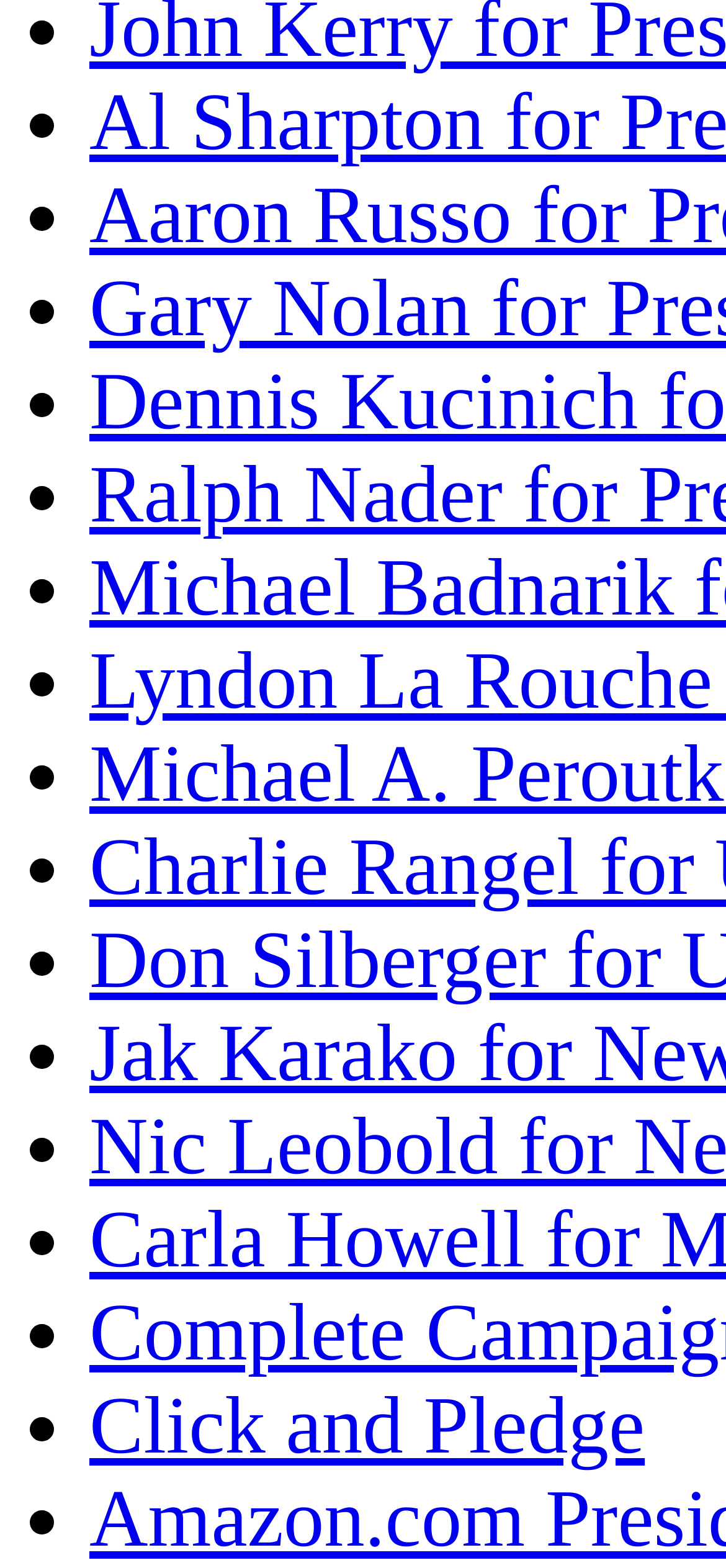Using the description: "Click and Pledge", determine the UI element's bounding box coordinates. Ensure the coordinates are in the format of four float numbers between 0 and 1, i.e., [left, top, right, bottom].

[0.123, 0.881, 0.888, 0.938]